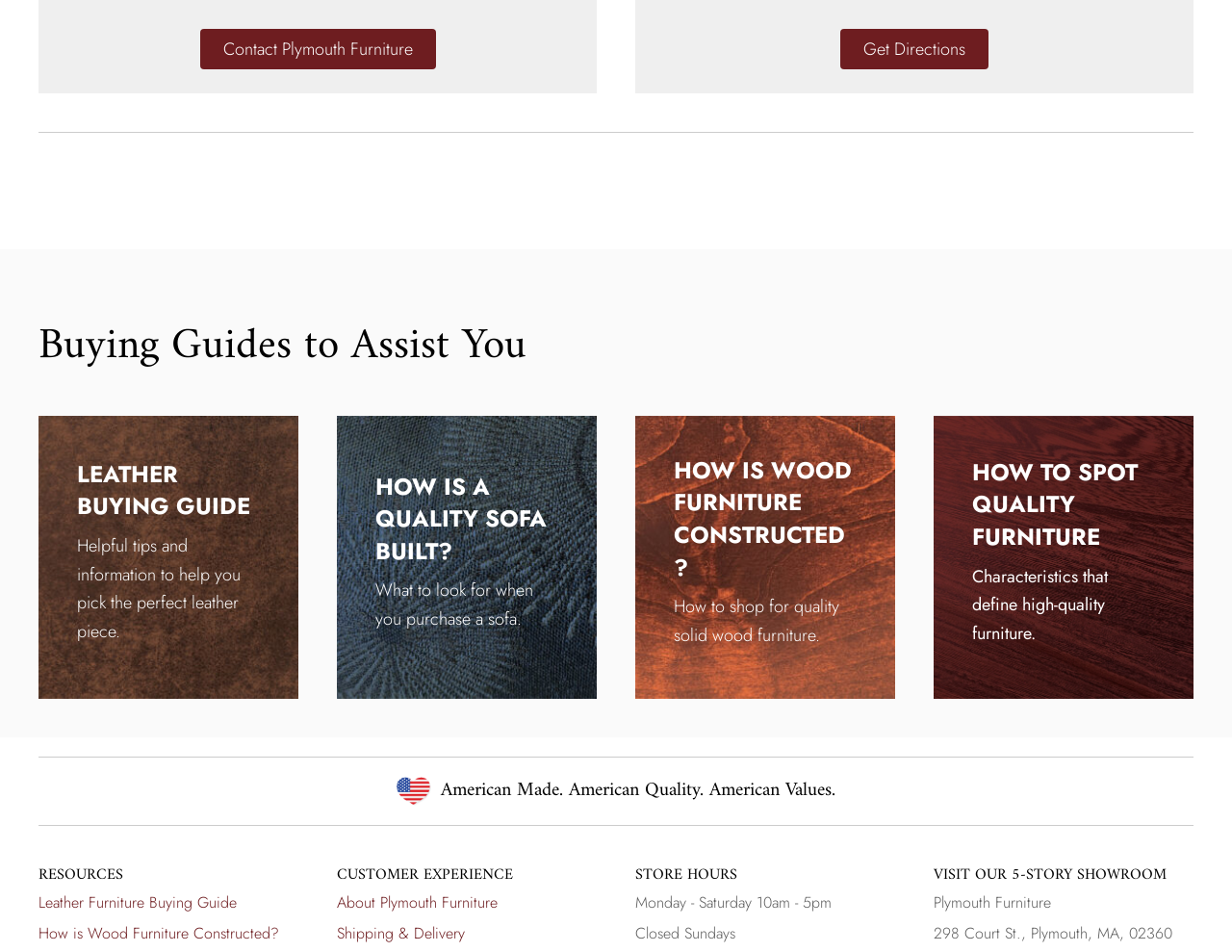Identify the bounding box coordinates of the area that should be clicked in order to complete the given instruction: "Read the leather buying guide". The bounding box coordinates should be four float numbers between 0 and 1, i.e., [left, top, right, bottom].

[0.062, 0.481, 0.211, 0.689]